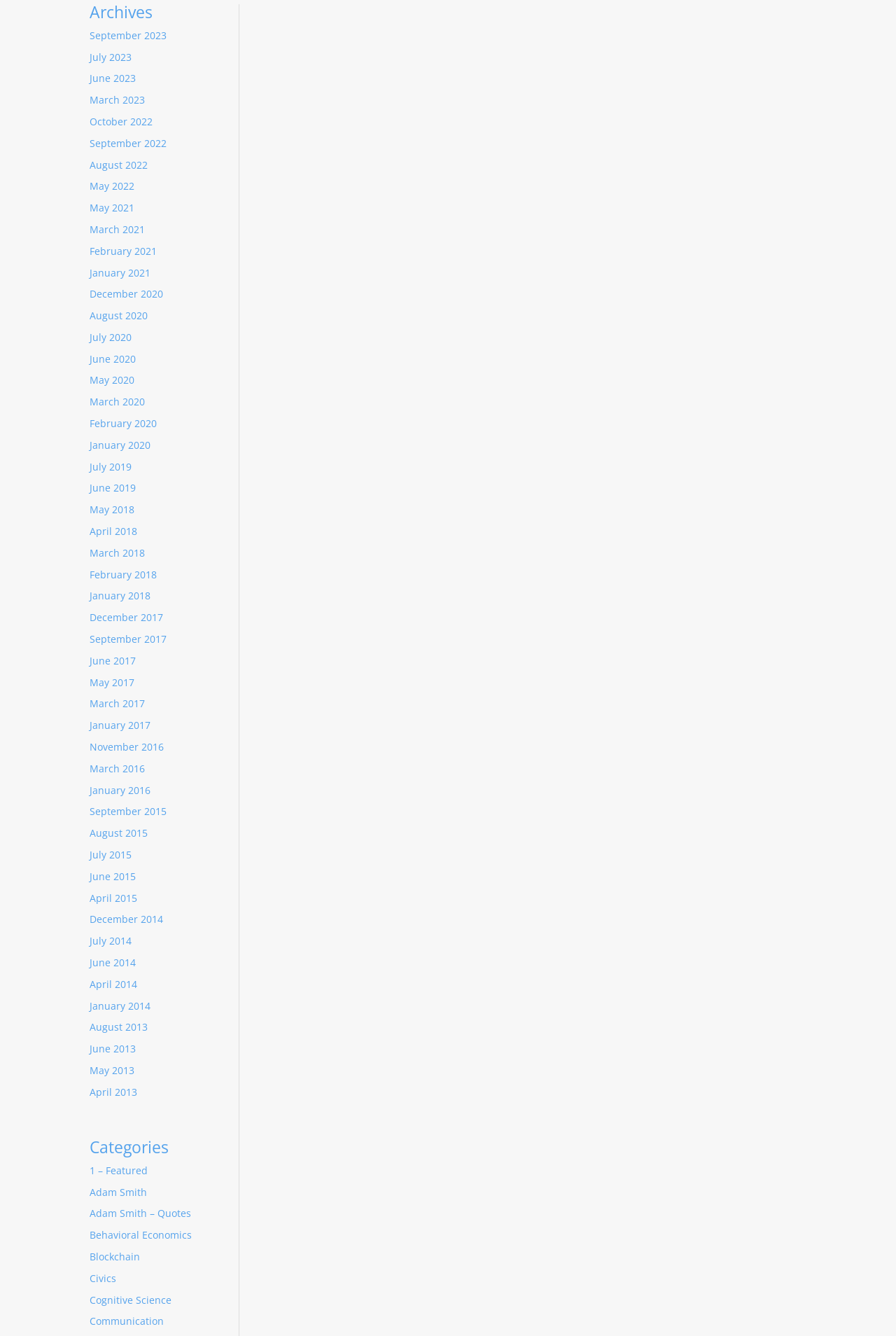Find the bounding box coordinates for the area that must be clicked to perform this action: "Learn about Blockchain".

[0.1, 0.935, 0.156, 0.945]